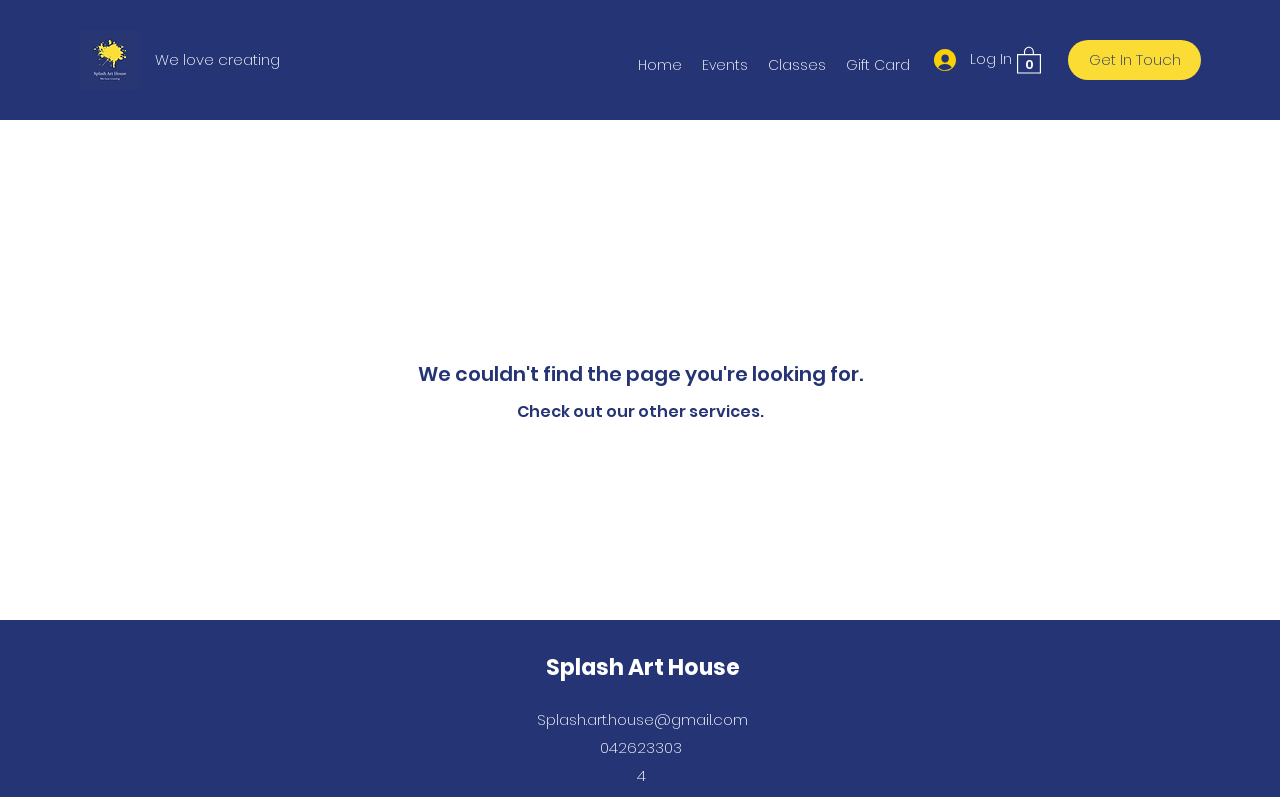What is the logo image filename?
Refer to the image and provide a one-word or short phrase answer.

Original logo.png